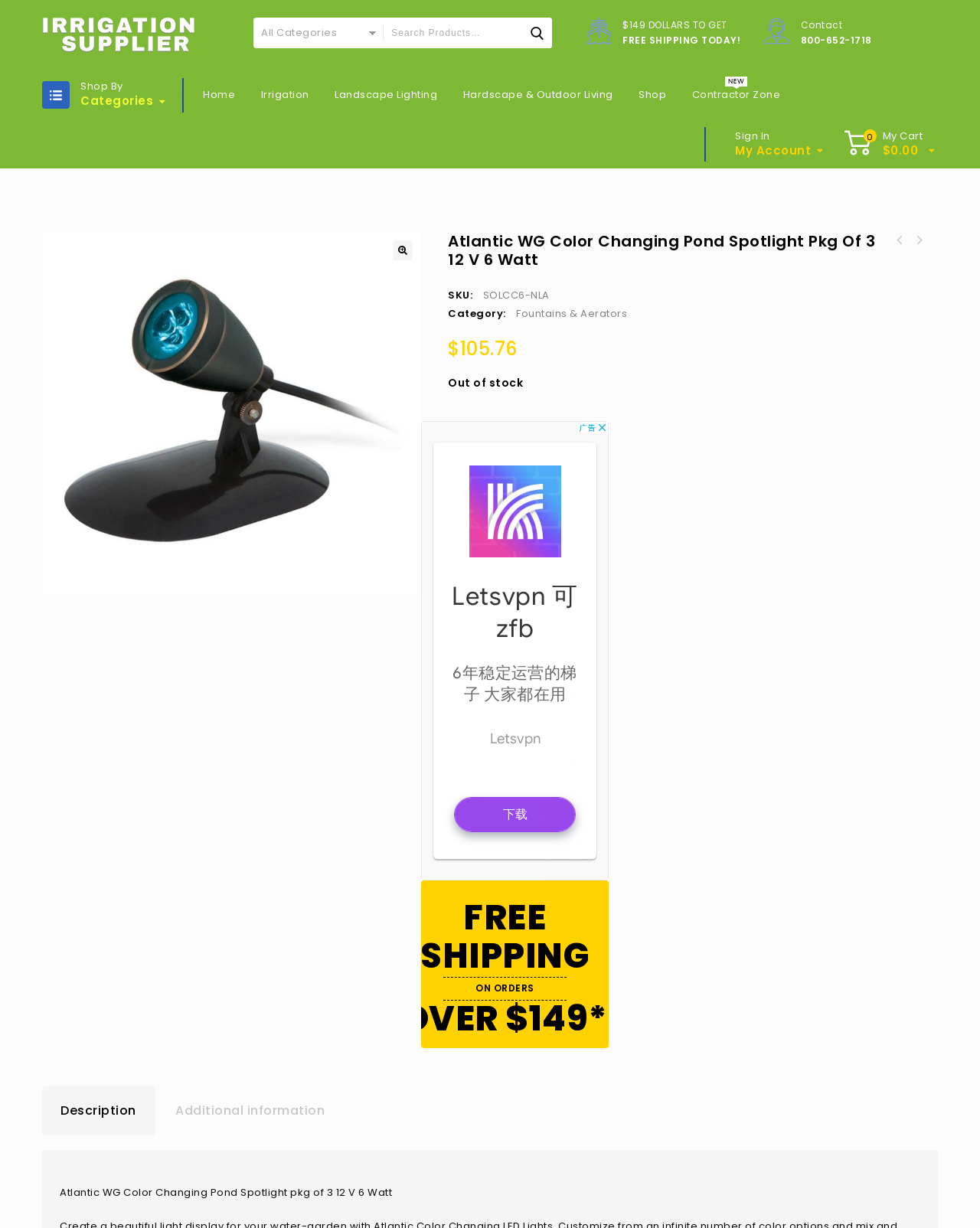Please provide a comprehensive response to the question based on the details in the image: What is the phone number to contact?

I found the phone number to contact by looking at the top section of the webpage, where it says 'Contact' and lists the phone number as '800-652-1718'.